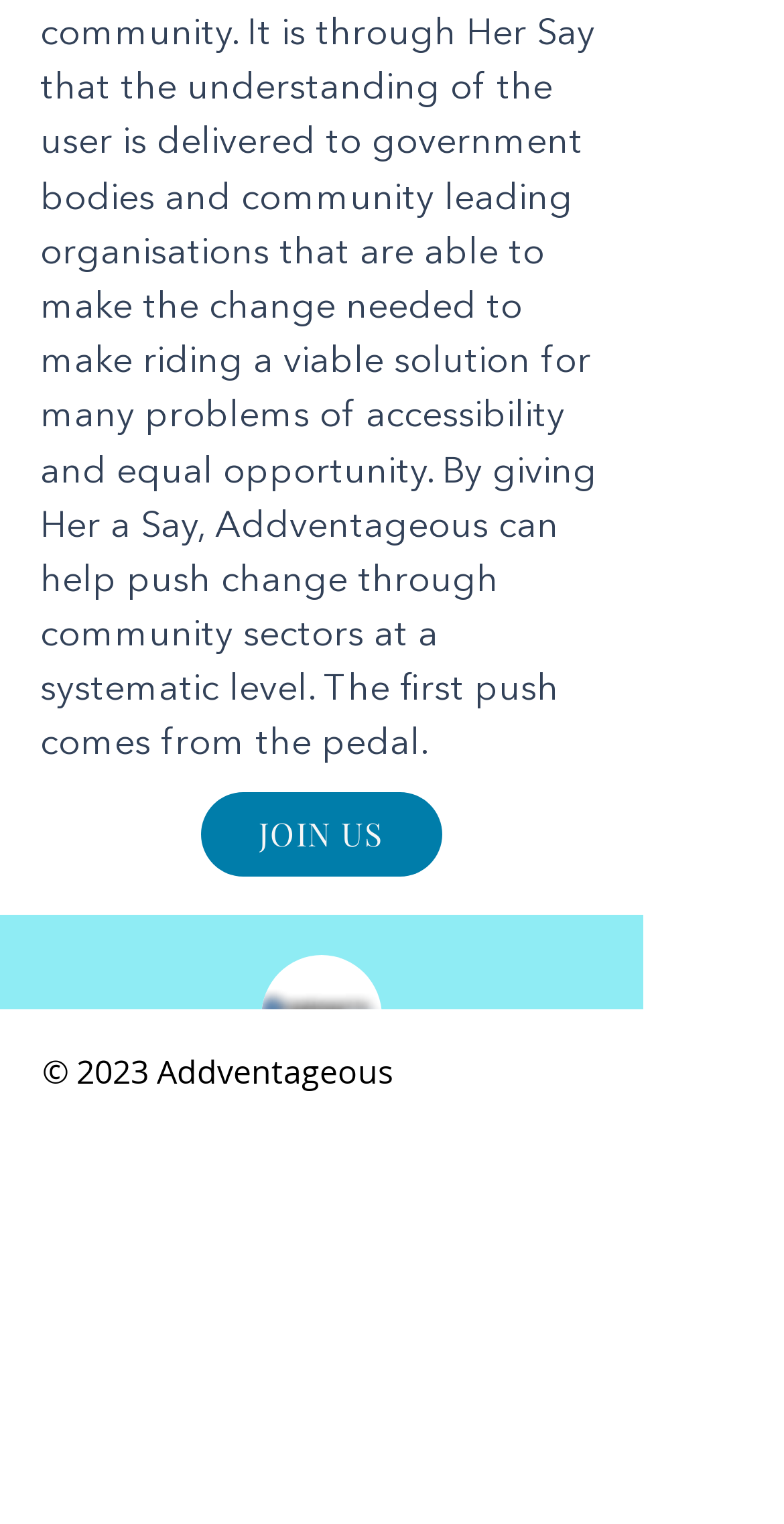Answer the question in one word or a short phrase:
How many headings are there in the top navigation?

3